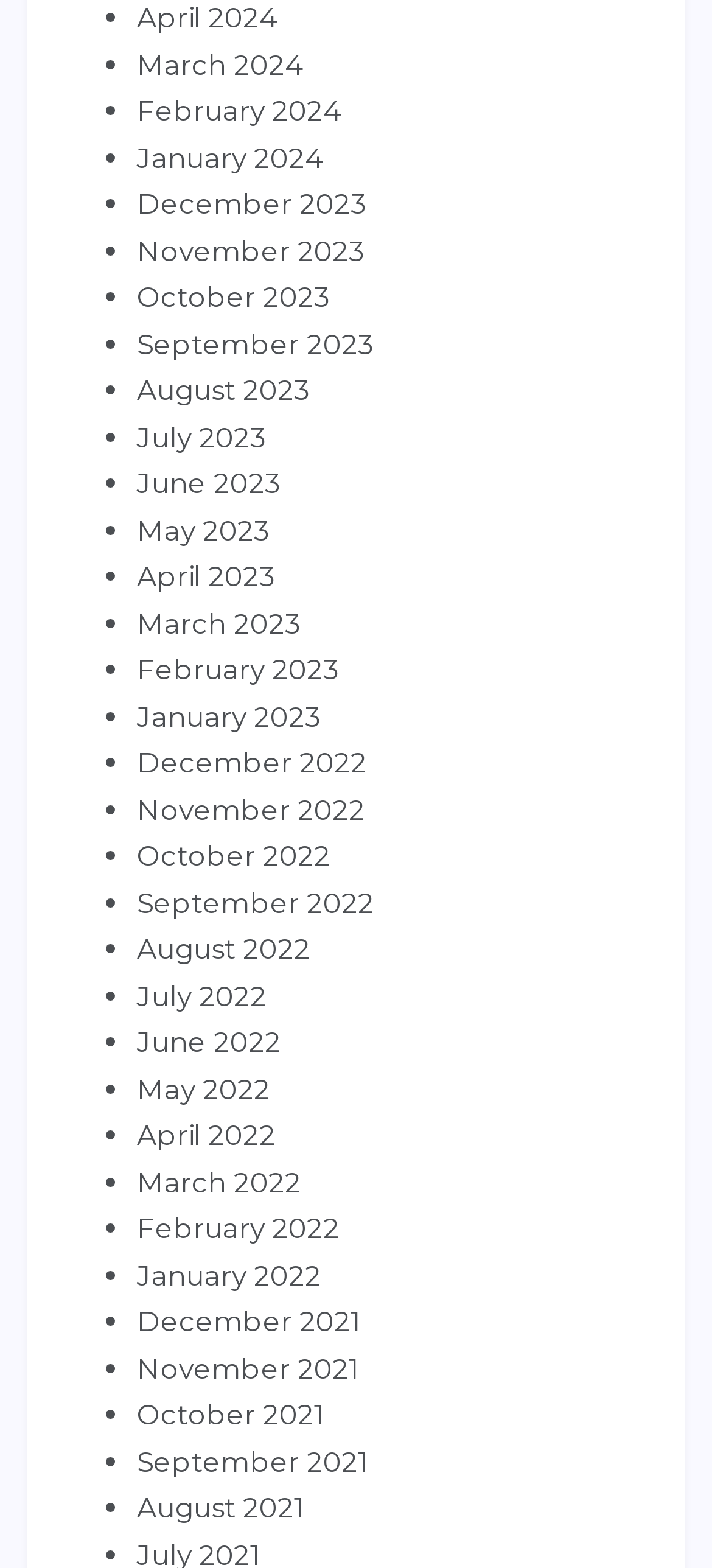Locate the bounding box coordinates of the element that should be clicked to execute the following instruction: "View April 2024".

[0.192, 0.0, 0.39, 0.023]